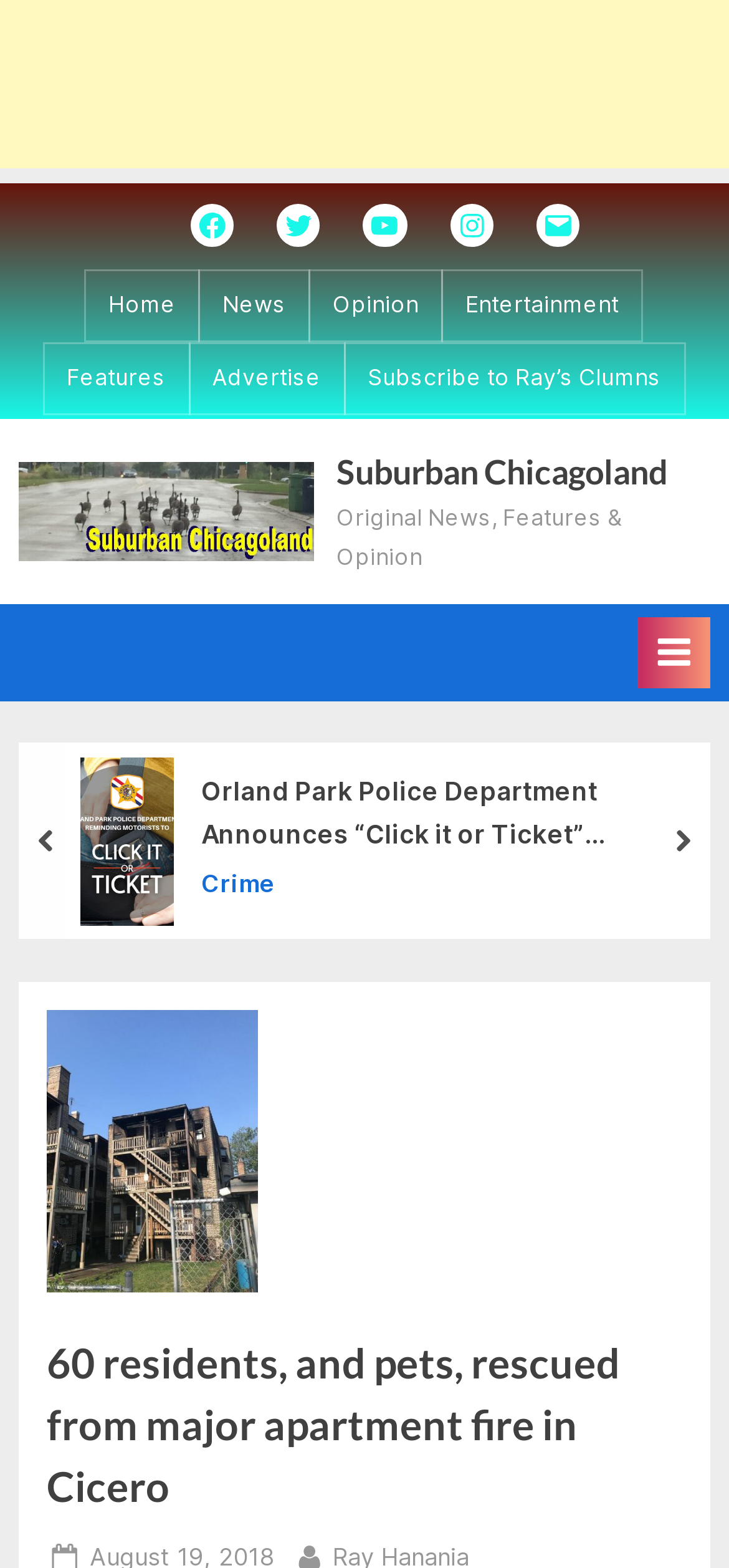Please find the bounding box for the following UI element description. Provide the coordinates in (top-left x, top-left y, bottom-right x, bottom-right y) format, with values between 0 and 1: alt="Verna Magazine"

None